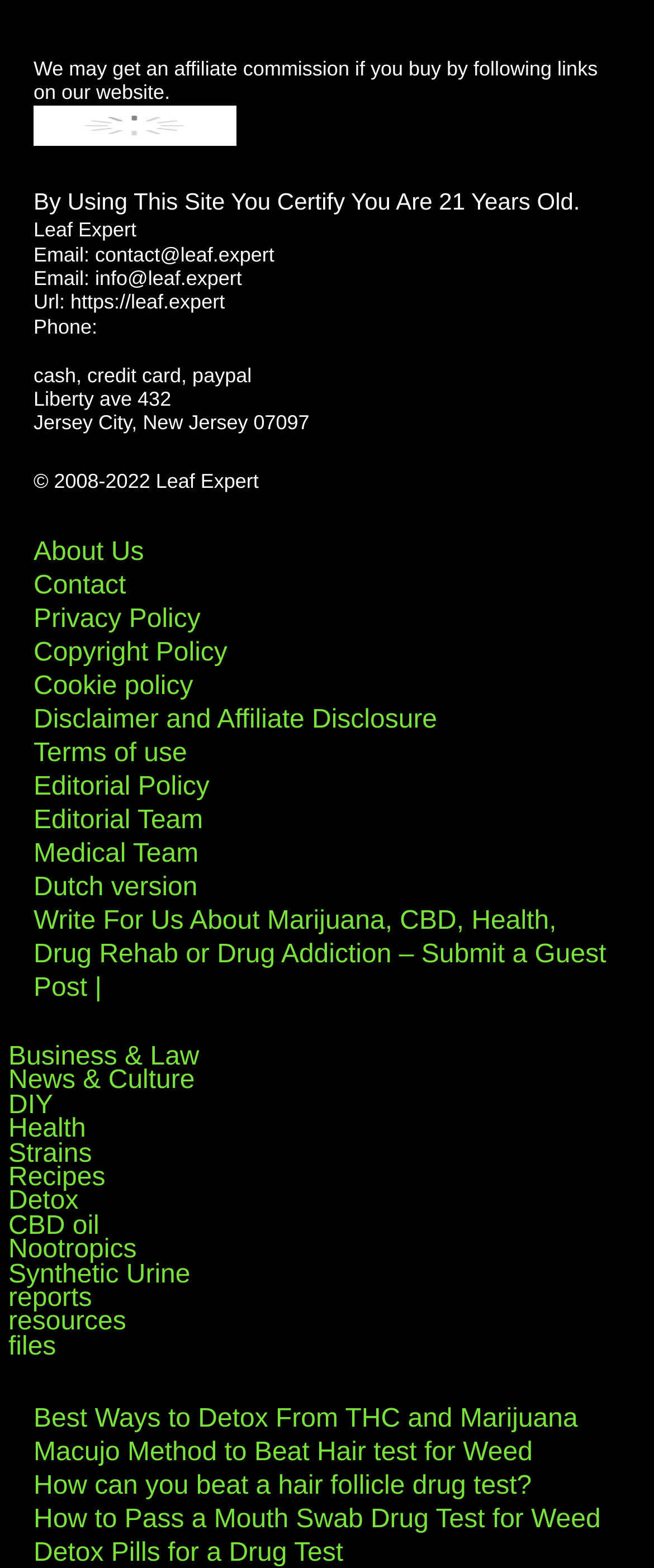Use a single word or phrase to answer this question: 
What is the website's URL?

https://leaf.expert